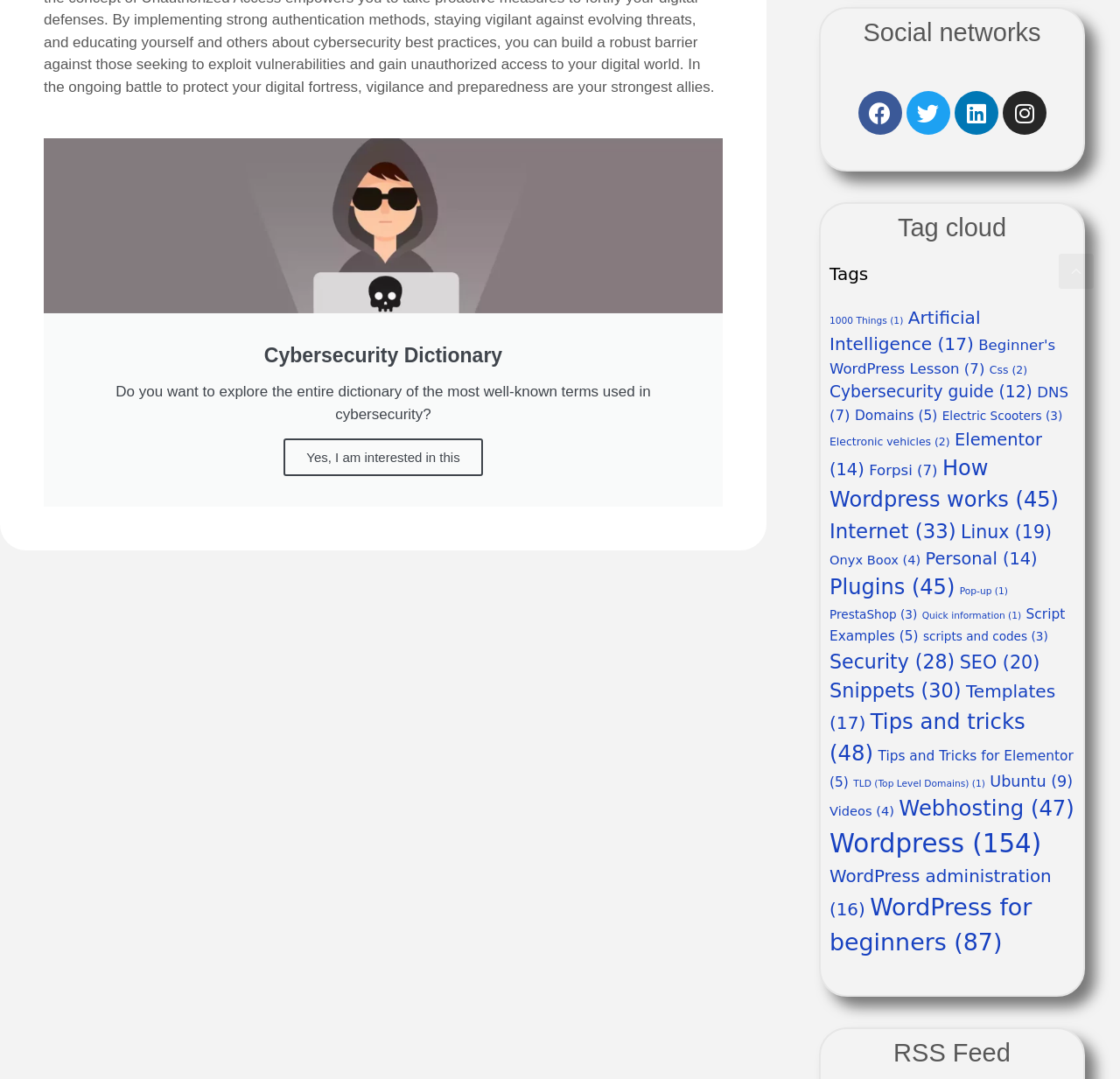Show me the bounding box coordinates of the clickable region to achieve the task as per the instruction: "Visit Facebook".

[0.766, 0.085, 0.805, 0.125]